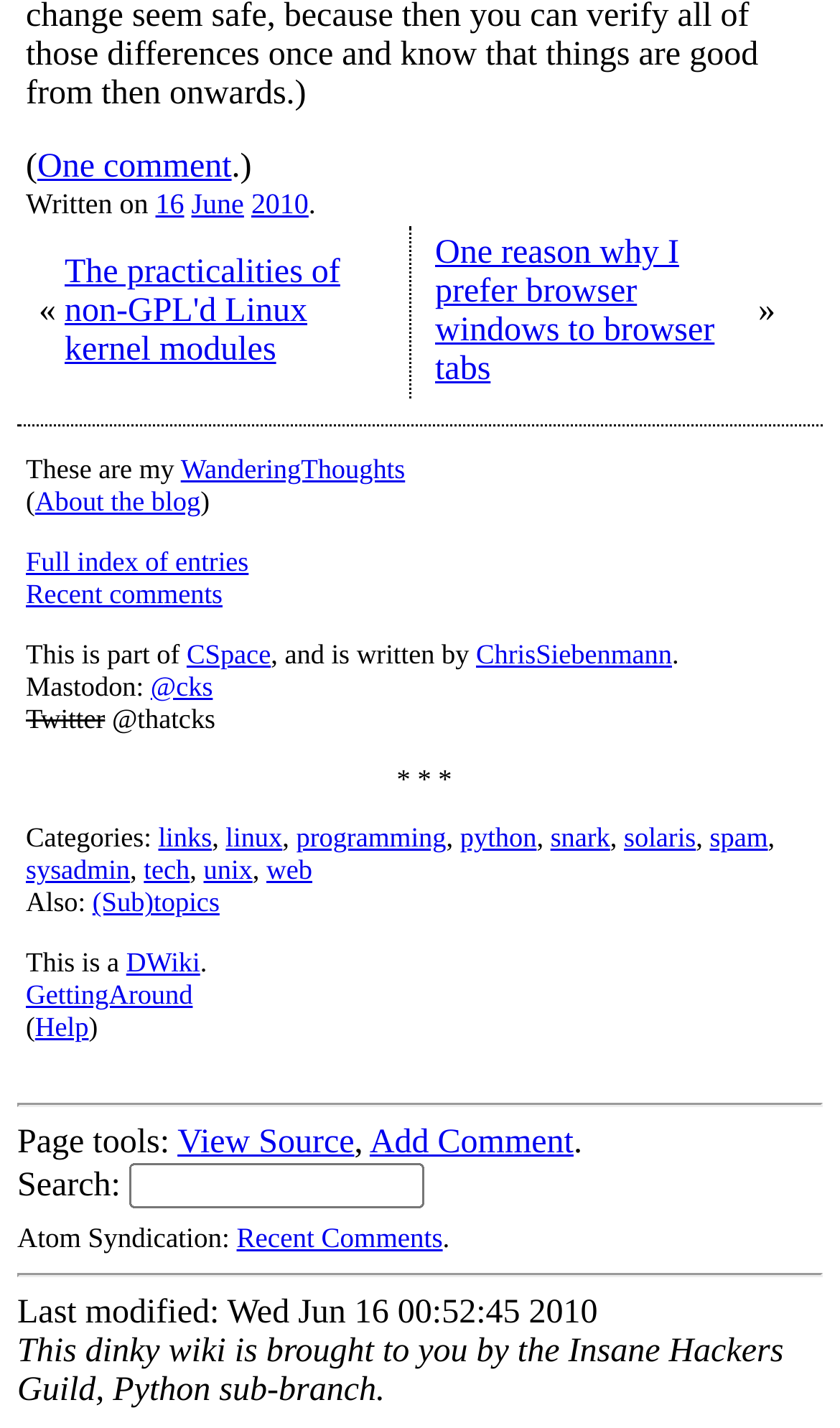Please find the bounding box coordinates of the clickable region needed to complete the following instruction: "View the blog post about the practicalities of non-GPL'd Linux kernel modules". The bounding box coordinates must consist of four float numbers between 0 and 1, i.e., [left, top, right, bottom].

[0.077, 0.179, 0.405, 0.259]